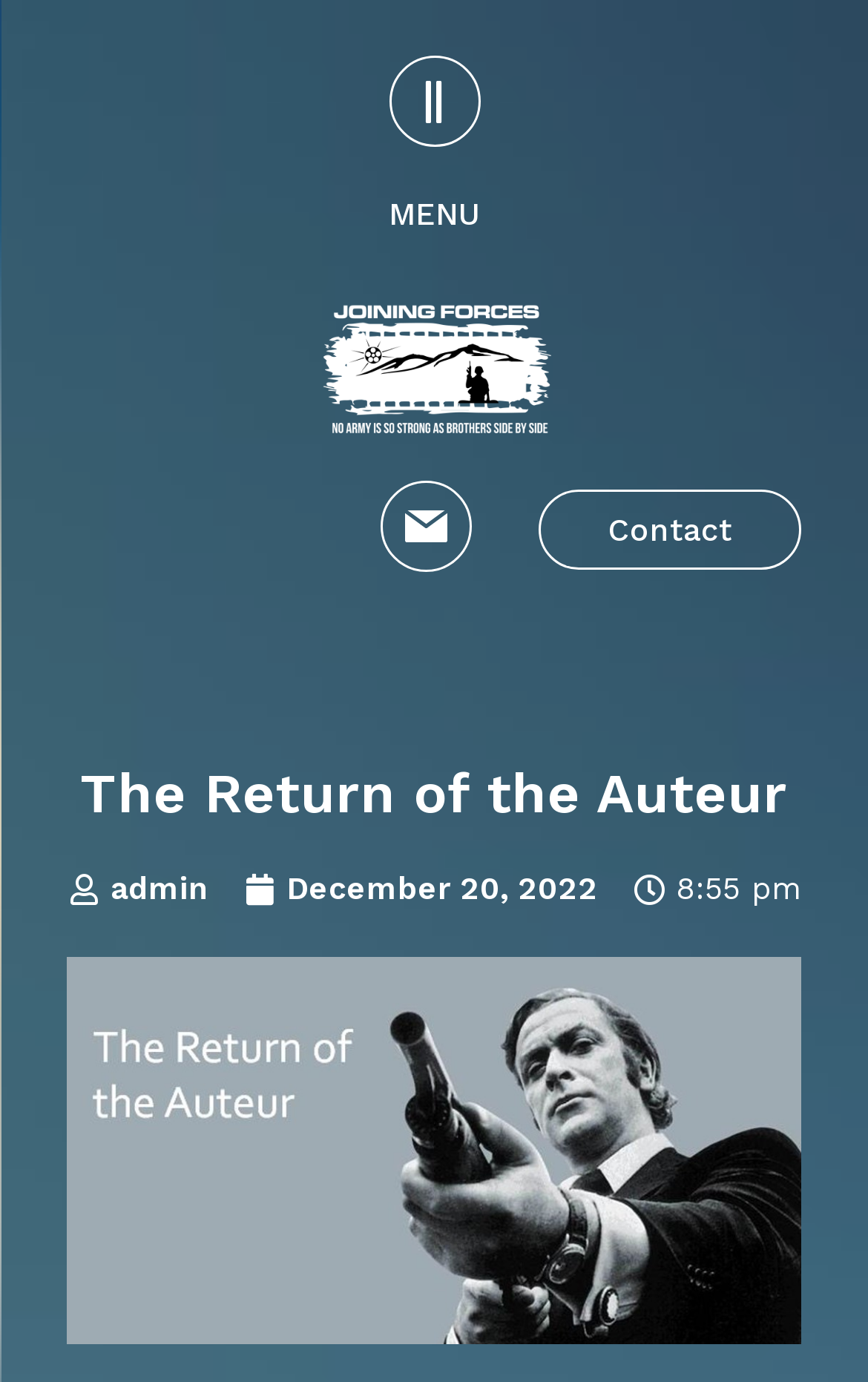Find the bounding box of the web element that fits this description: "December 20, 2022".

[0.281, 0.627, 0.688, 0.661]